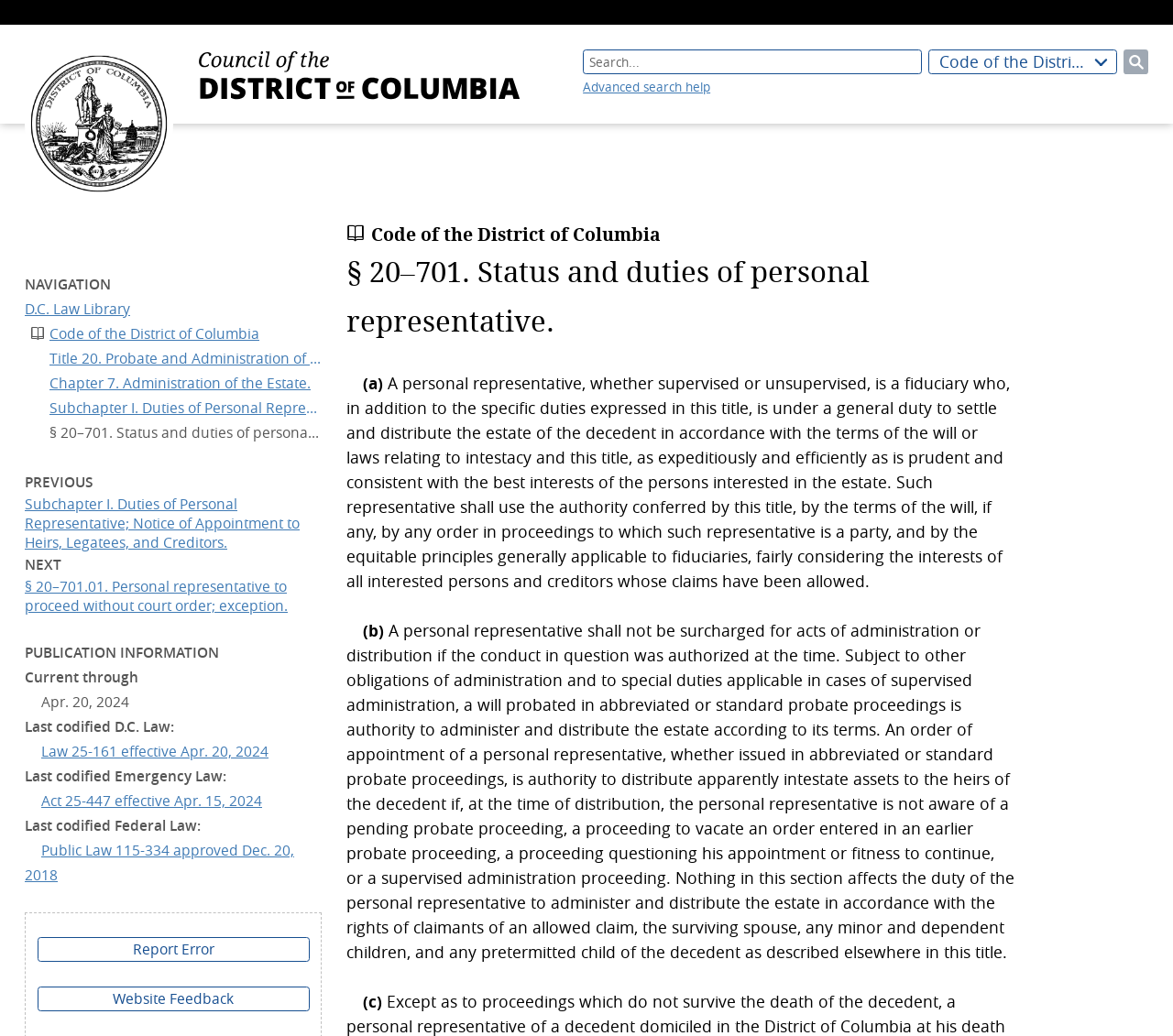Find the bounding box coordinates of the clickable region needed to perform the following instruction: "View the next article". The coordinates should be provided as four float numbers between 0 and 1, i.e., [left, top, right, bottom].

[0.021, 0.536, 0.274, 0.594]